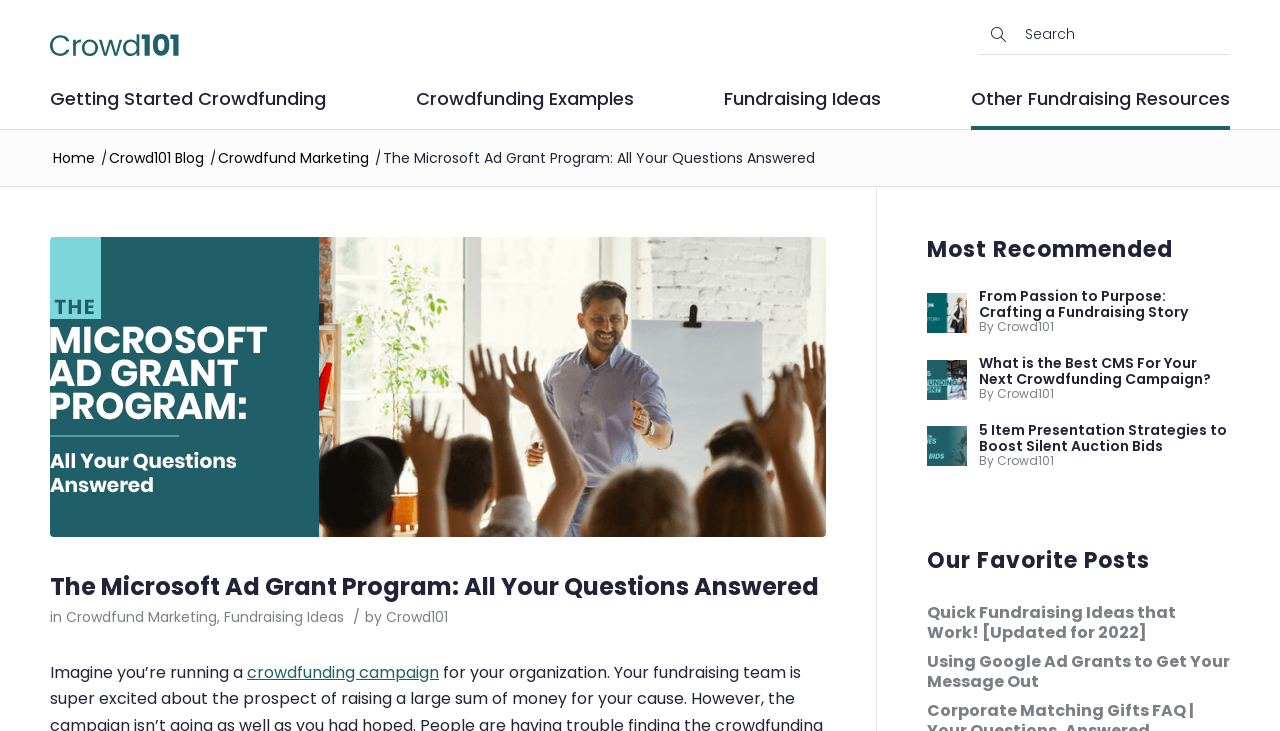Identify the bounding box coordinates for the element that needs to be clicked to fulfill this instruction: "Read the article about the Microsoft Ad Grant program". Provide the coordinates in the format of four float numbers between 0 and 1: [left, top, right, bottom].

[0.039, 0.782, 0.645, 0.876]